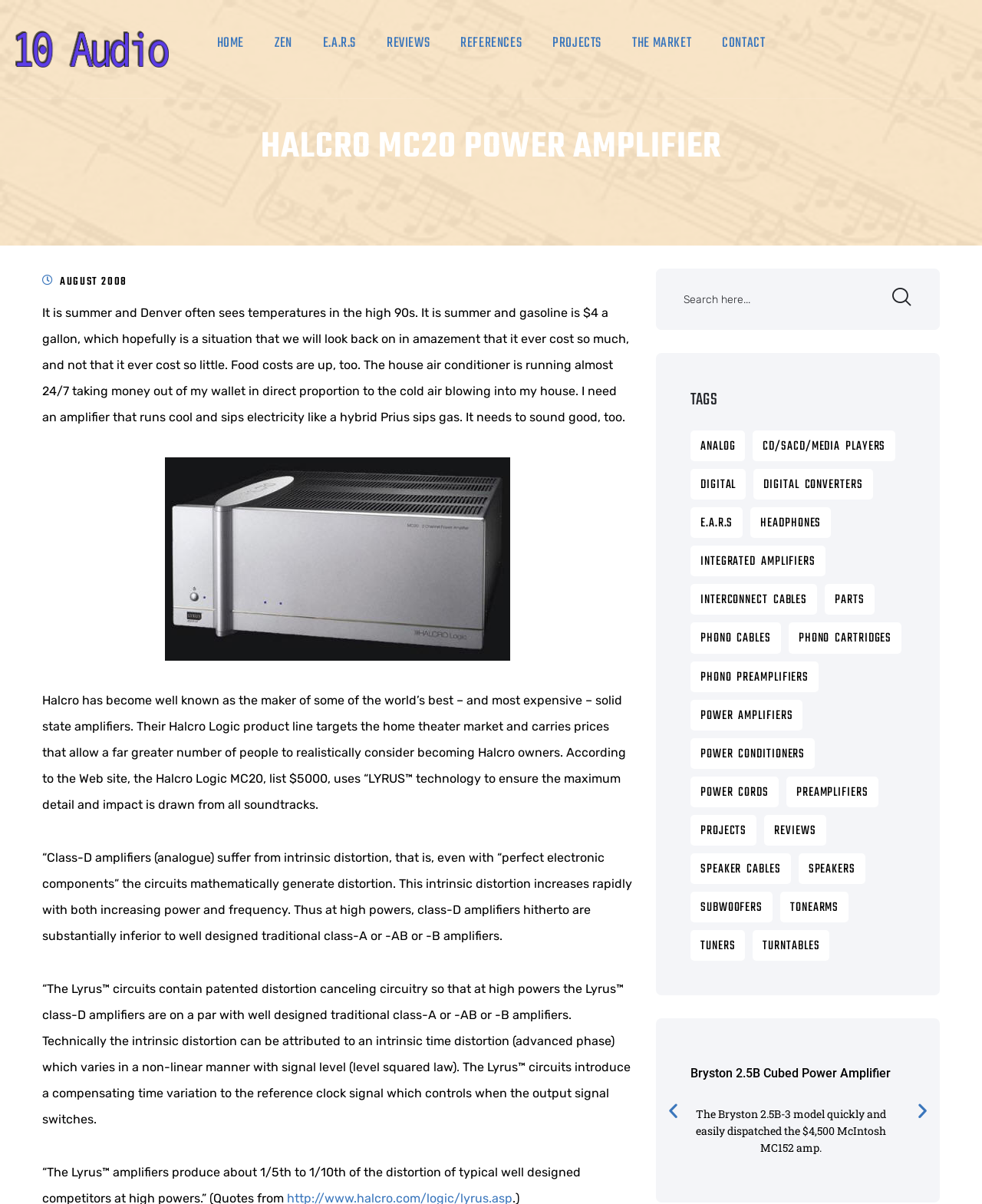Can you show the bounding box coordinates of the region to click on to complete the task described in the instruction: "View posts from December 2018"?

None